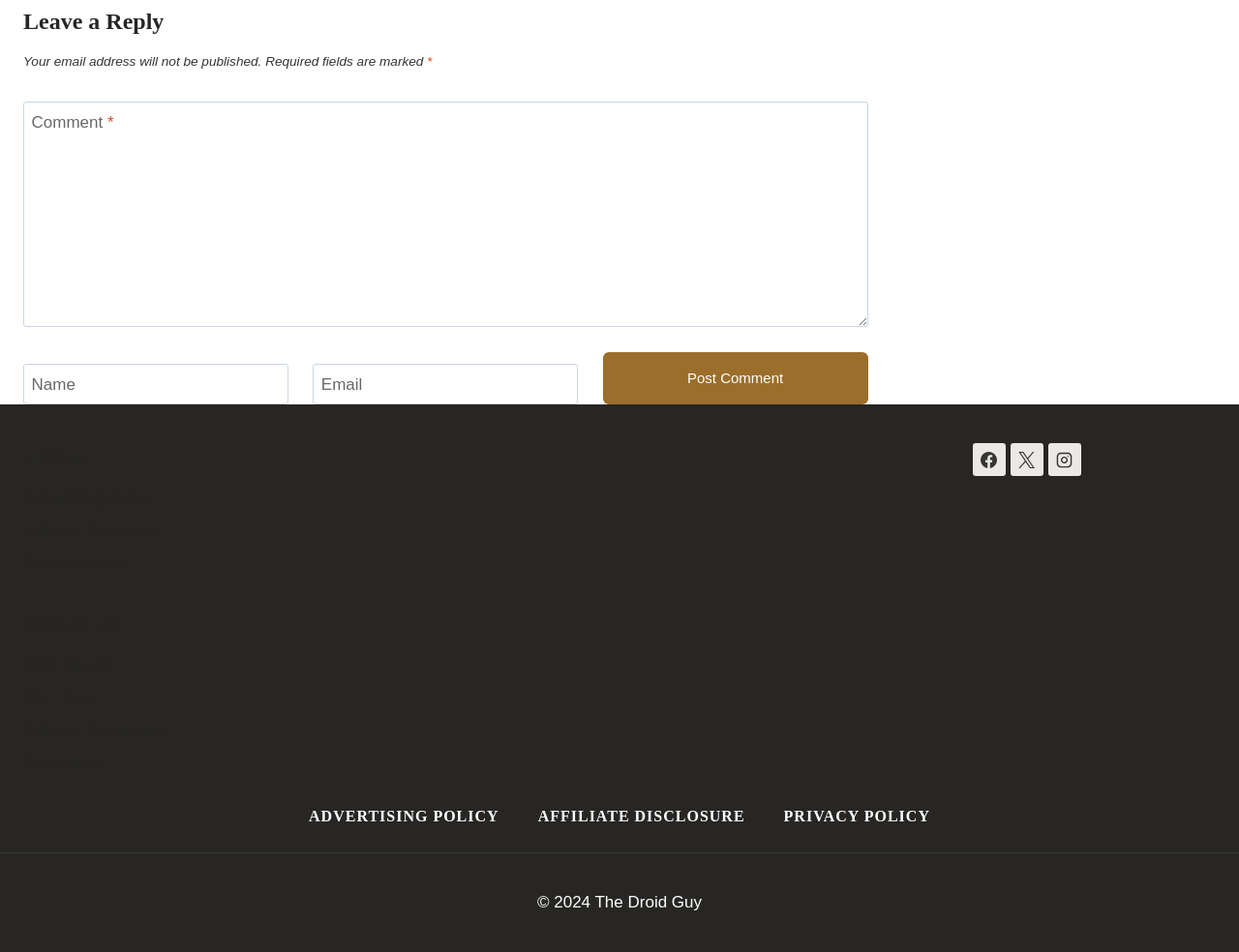Reply to the question with a single word or phrase:
What type of policy is linked at the bottom of the page?

Advertising Policy